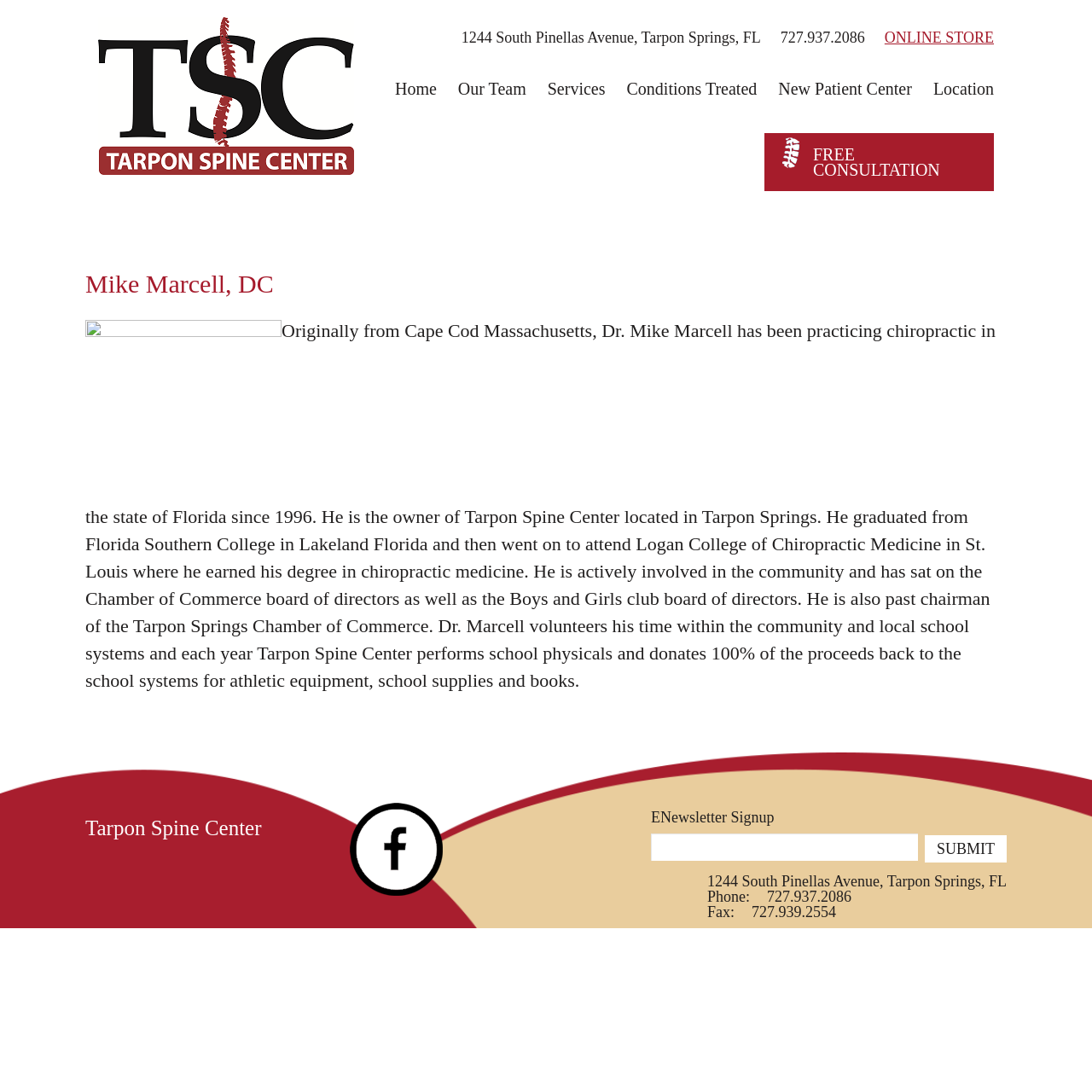Please provide a detailed answer to the question below based on the screenshot: 
What is the purpose of the 'ENewsletter Signup' section?

I inferred the purpose of the 'ENewsletter Signup' section by its heading text and the presence of a textbox and submit button, which suggests that users can enter their information to sign up for a newsletter.